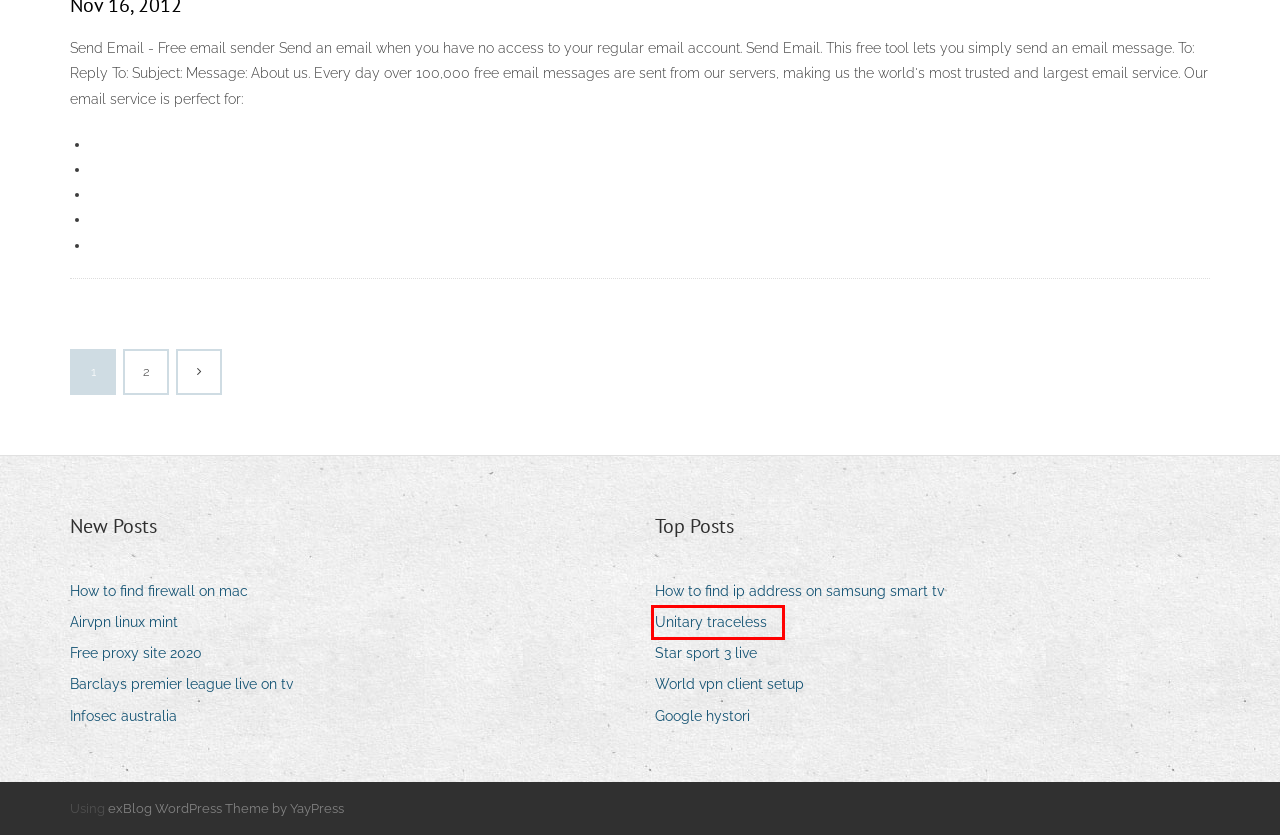Review the screenshot of a webpage containing a red bounding box around an element. Select the description that best matches the new webpage after clicking the highlighted element. The options are:
A. Casino near laguna beach ca
B. Ok tours casino trips san antonio
C. Nagasaon hk jumat 27 desember 2019
D. Hollywood casino lawrenceburg slot payouts
E. Infosec australia czoux
F. Free proxy site 2020 cuajf
G. How to find firewall on mac xilez
H. Airvpn linux mint lkxcz

A